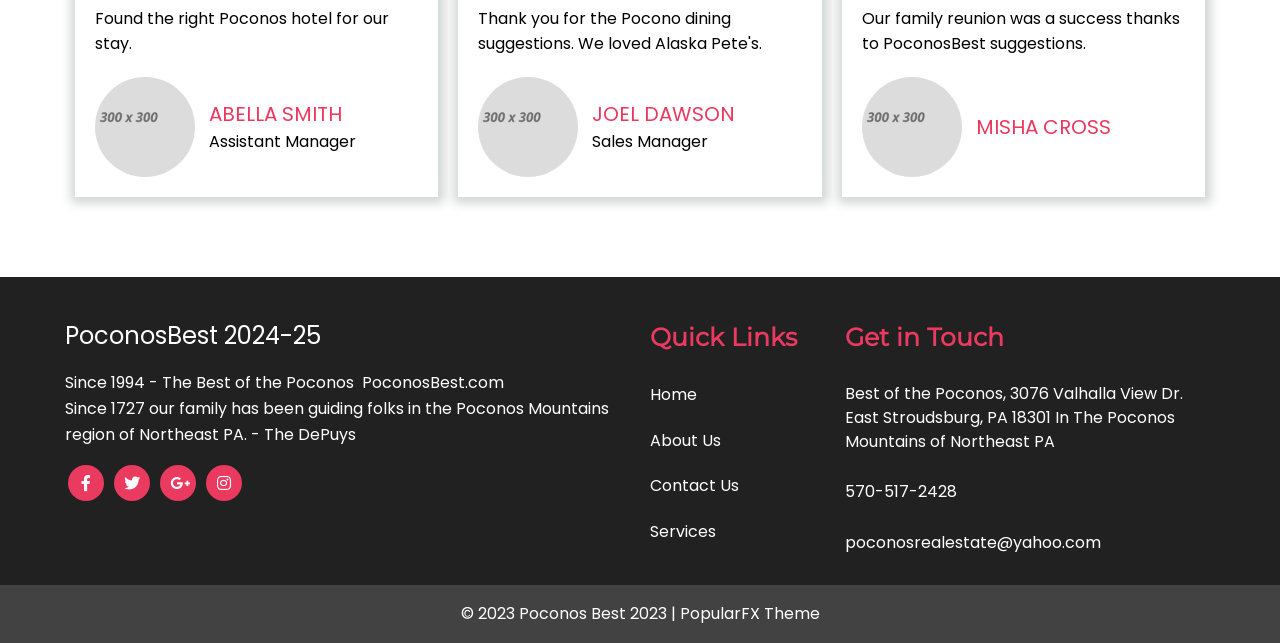What is the purpose of the webpage?
Provide a detailed answer to the question, using the image to inform your response.

The webpage appears to be a portal for providing information about the Poconos region, including suggestions for hotels and other services, as evident from the testimonials and the 'Quick Links' section.